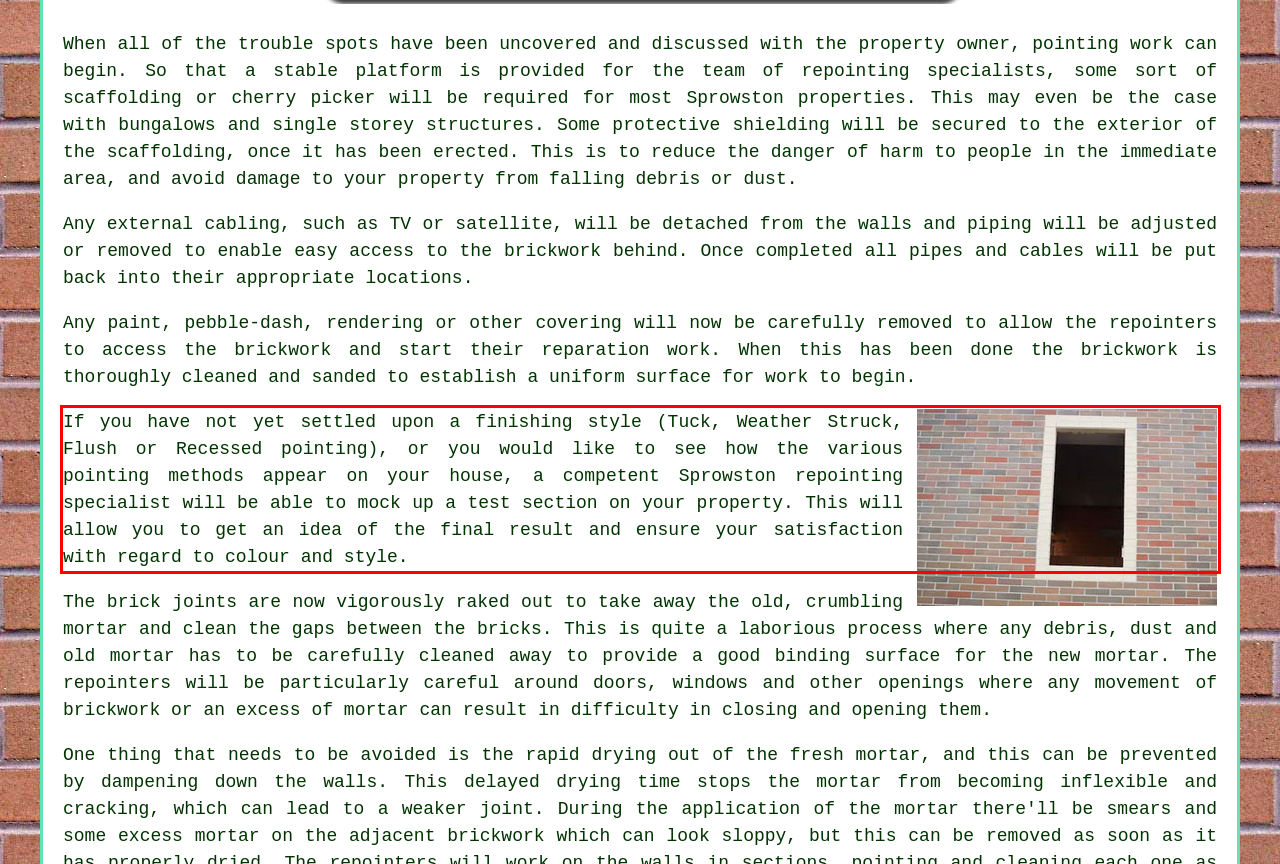You are presented with a webpage screenshot featuring a red bounding box. Perform OCR on the text inside the red bounding box and extract the content.

If you have not yet settled upon a finishing style (Tuck, Weather Struck, Flush or Recessed pointing), or you would like to see how the various pointing methods appear on your house, a competent Sprowston repointing specialist will be able to mock up a test section on your property. This will allow you to get an idea of the final result and ensure your satisfaction with regard to colour and style.